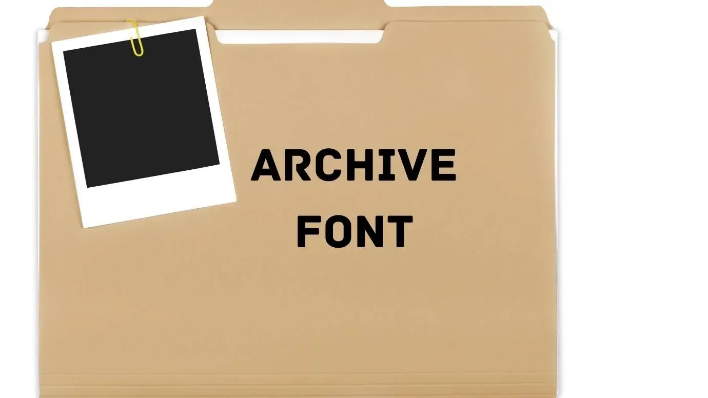Provide a brief response in the form of a single word or phrase:
What is the color of the photograph?

Black and white